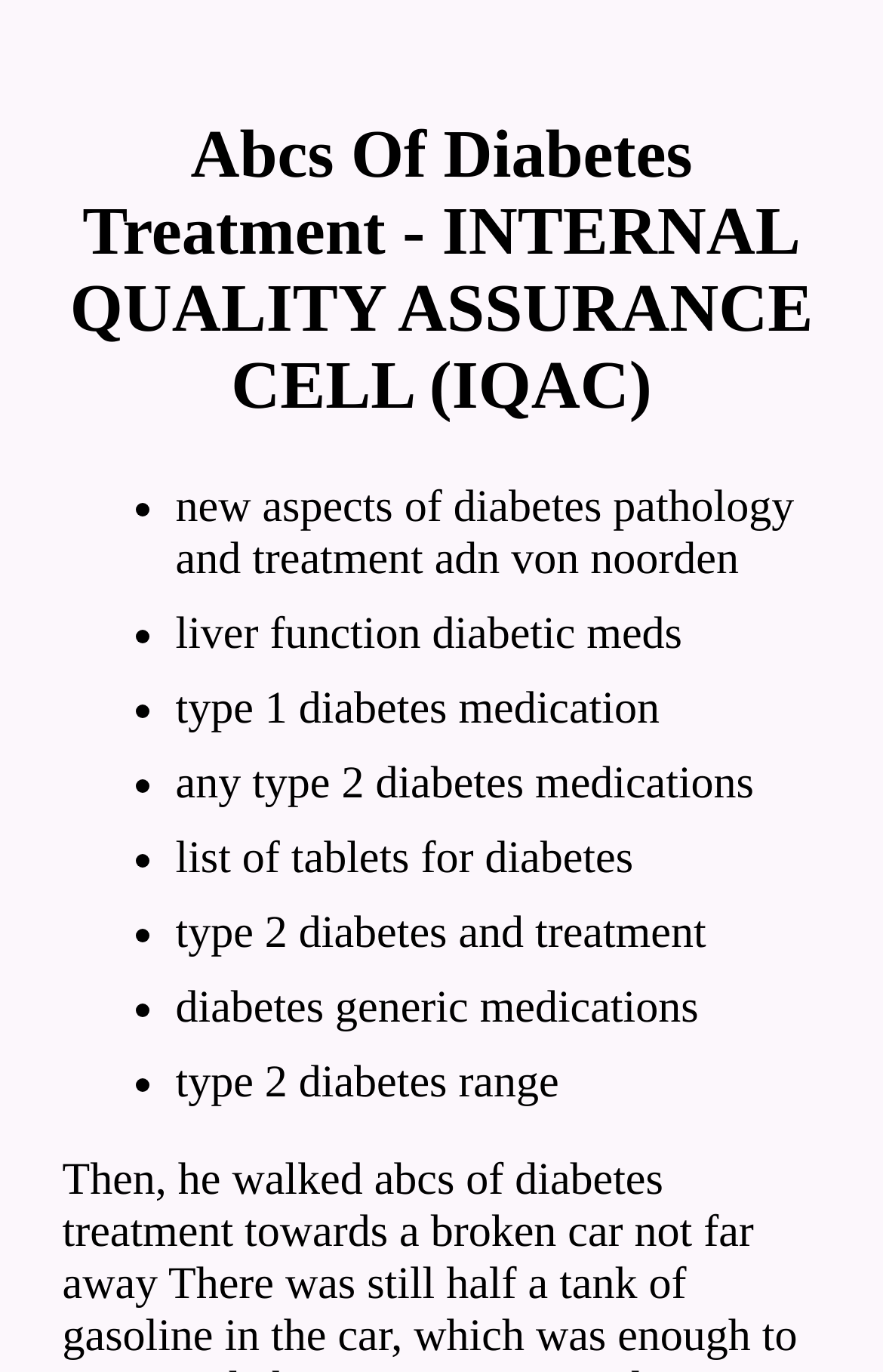Locate the primary headline on the webpage and provide its text.

Abcs Of Diabetes Treatment - INTERNAL QUALITY ASSURANCE CELL (IQAC)